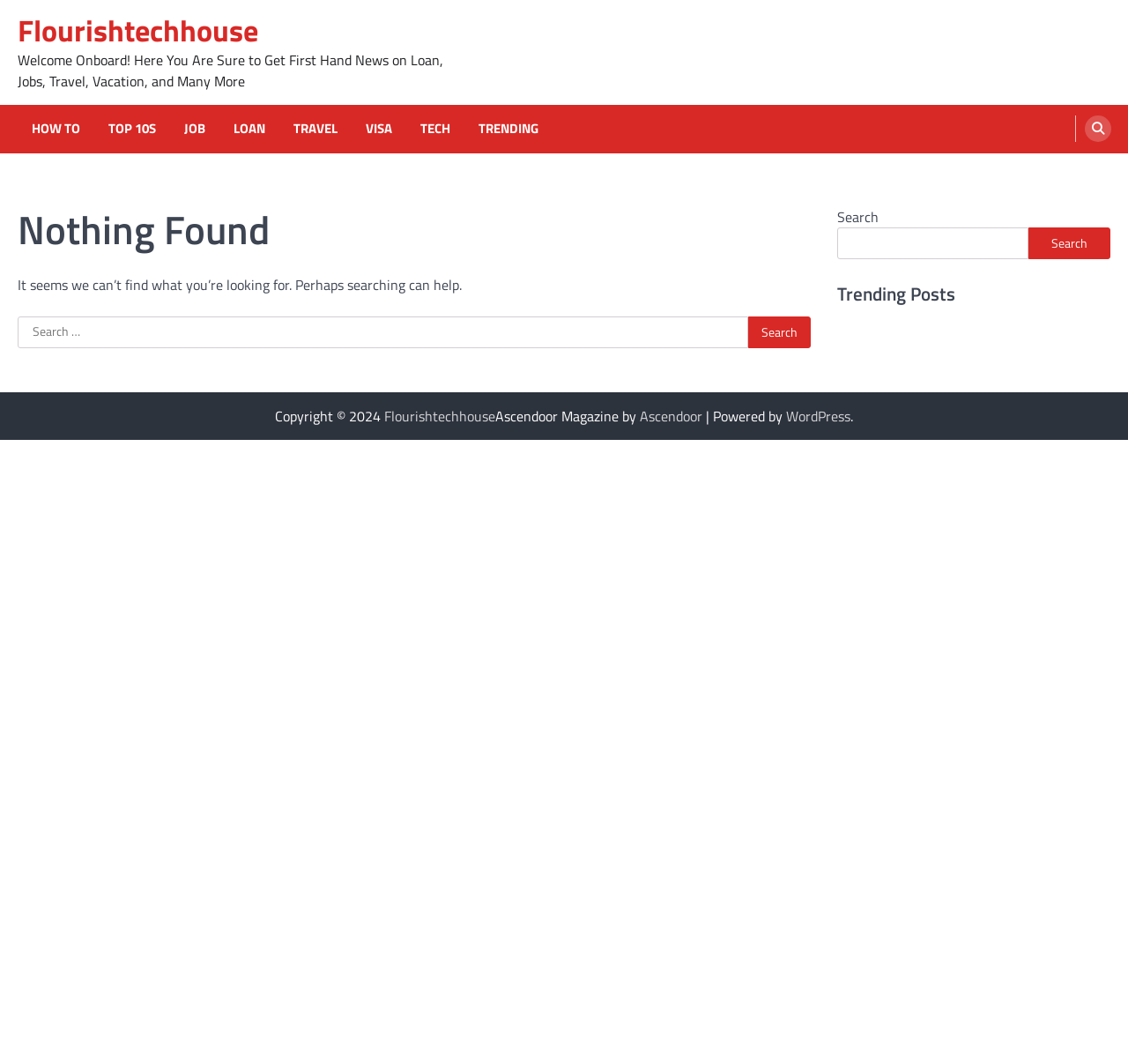Please determine the bounding box coordinates of the area that needs to be clicked to complete this task: 'Click Download PDF'. The coordinates must be four float numbers between 0 and 1, formatted as [left, top, right, bottom].

None